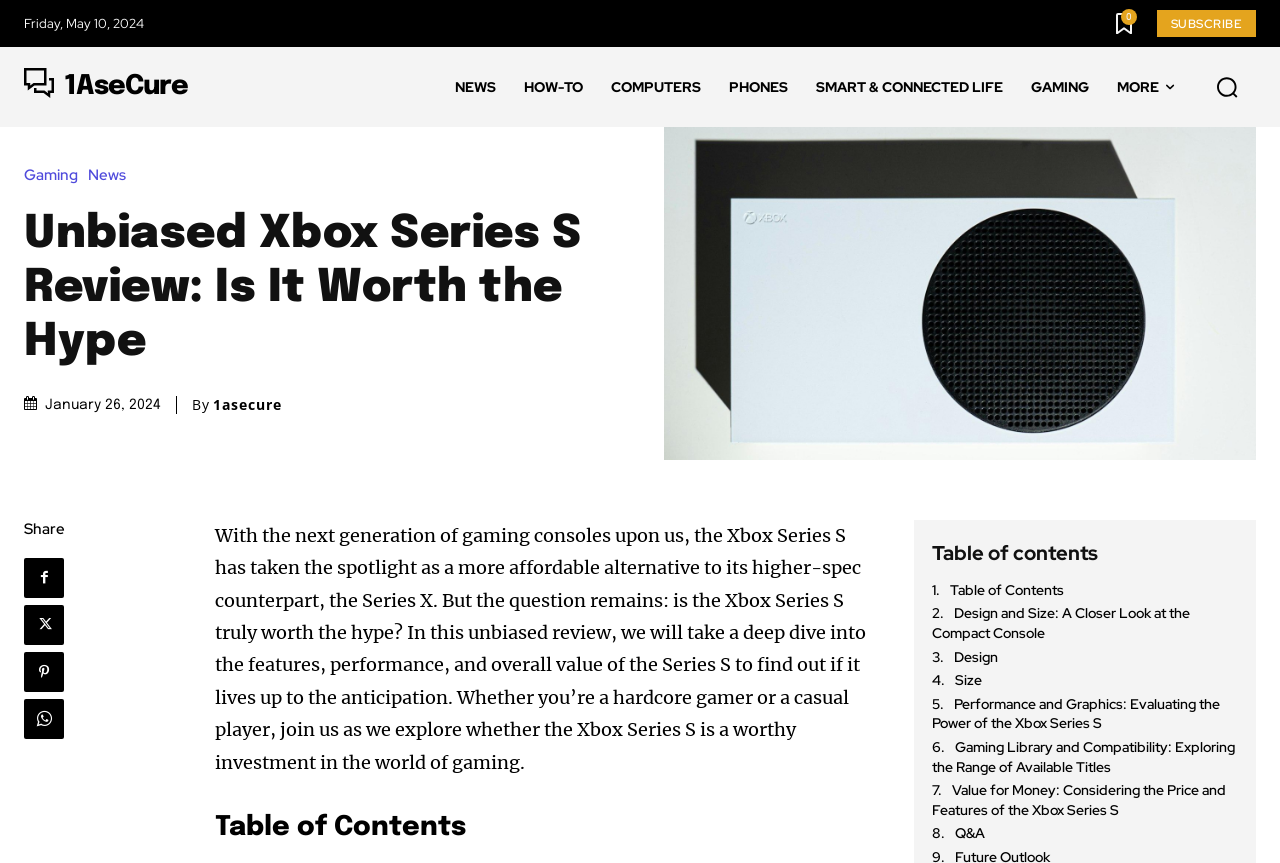Produce an extensive caption that describes everything on the webpage.

This webpage is an unbiased review of the Xbox Series S gaming console. At the top, there is a heading that invites users to join a community of subscribers and be part of the conversation. Below this, there is a textbox to enter an email address and a subscribe button. On the right side, there is a link to the privacy policy and a small dot.

Below the subscription section, there is a social media counter with icons for Instagram, Twitch, and TikTok. On the left side, there is a date display showing Friday, May 10, 2024. Above this, there are links to subscribe and the website's logo, 1AseCure, with a small image.

The main navigation menu is located below the date display, with links to NEWS, HOW-TO, COMPUTERS, PHONES, SMART & CONNECTED LIFE, GAMING, and MORE. On the right side, there is a search button with a small image.

The main content of the webpage is an unbiased review of the Xbox Series S, with a heading that asks if it is worth the hype. Below this, there is a large image related to the review. The review text is divided into sections, including a table of contents, design and size, performance and graphics, gaming library and compatibility, value for money, and Q&A.

Throughout the review, there are links to share the content on social media platforms, including Facebook, Twitter, LinkedIn, and Pinterest.